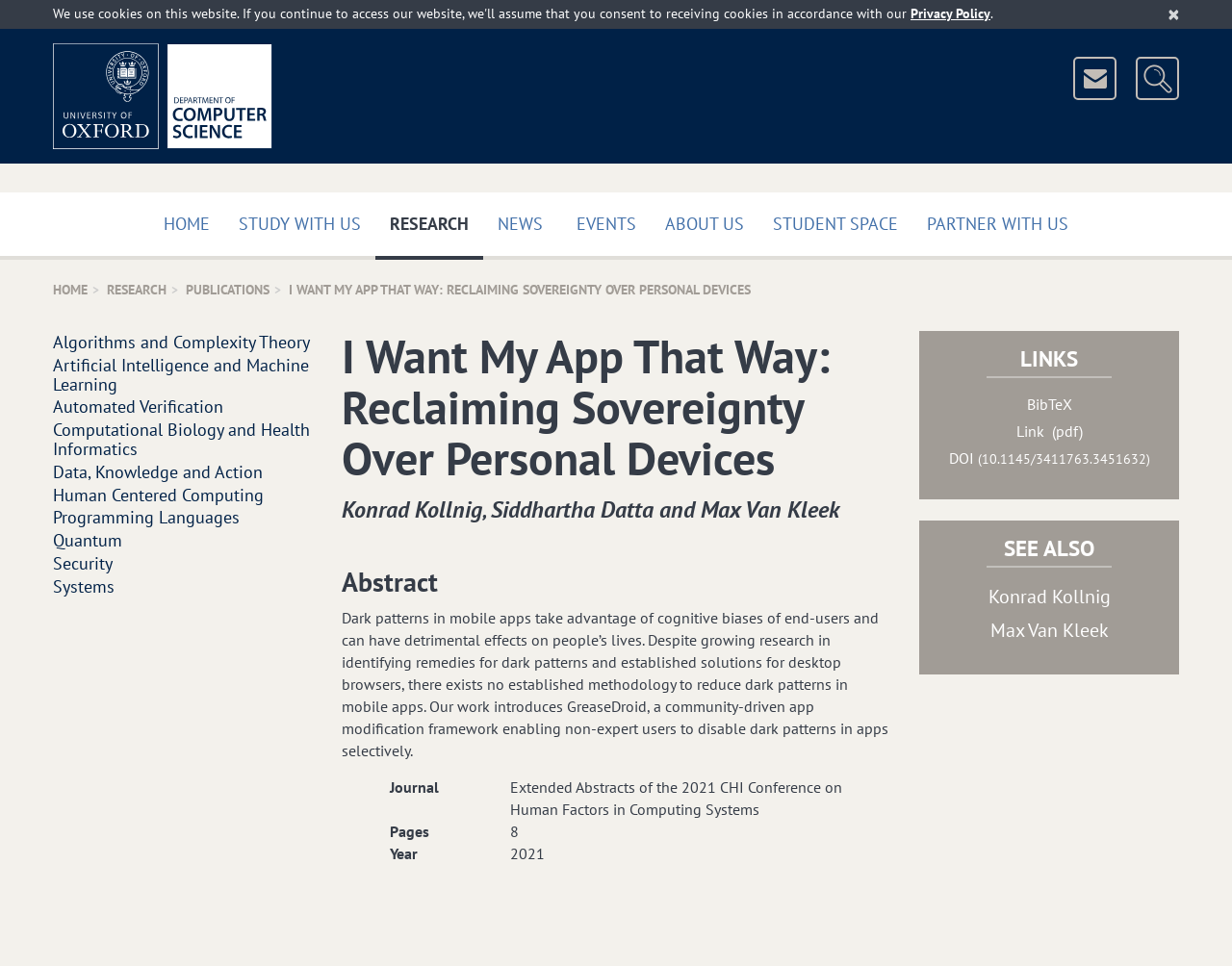Identify the bounding box coordinates for the element you need to click to achieve the following task: "go to the home page". Provide the bounding box coordinates as four float numbers between 0 and 1, in the form [left, top, right, bottom].

[0.121, 0.199, 0.182, 0.269]